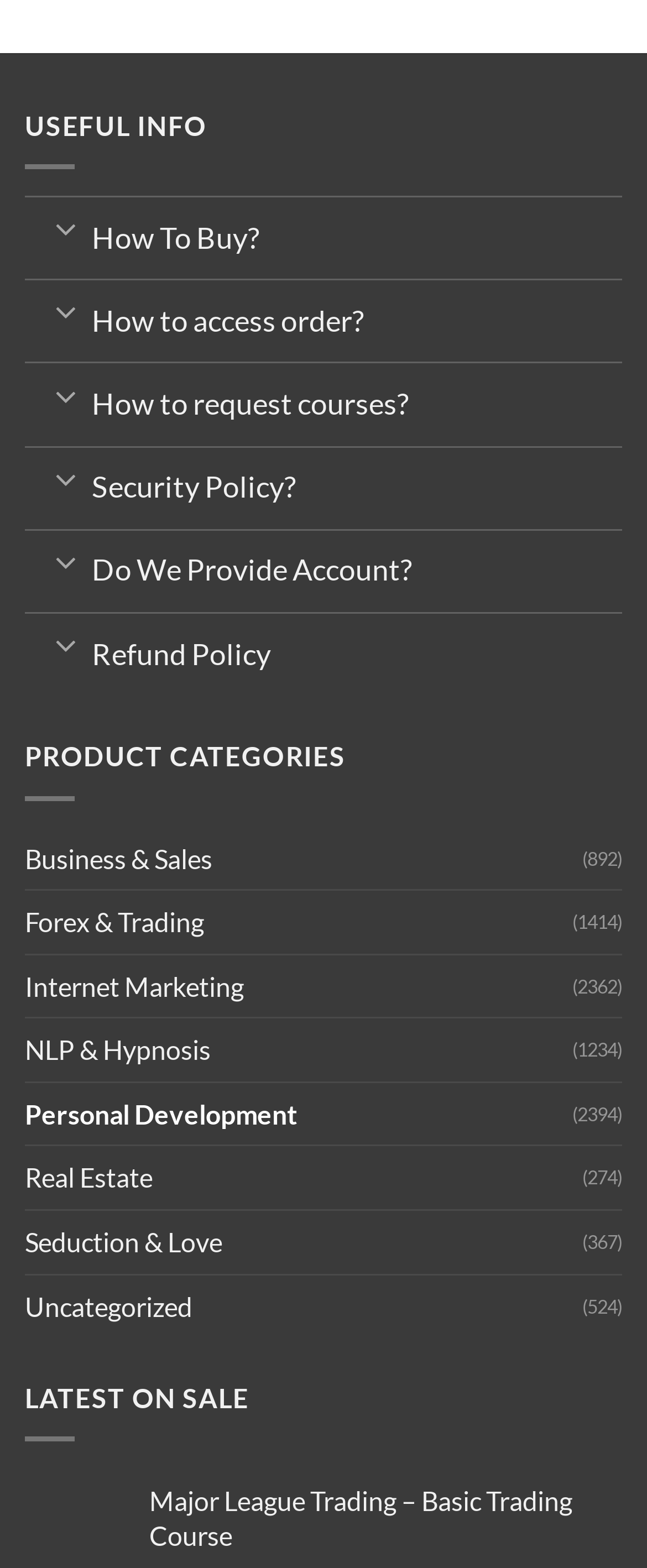What is the category with the most products?
Could you answer the question in a detailed manner, providing as much information as possible?

The category with the most products is 'Personal Development' because it has the highest number in parentheses, which is (2394), indicating the number of products in that category.